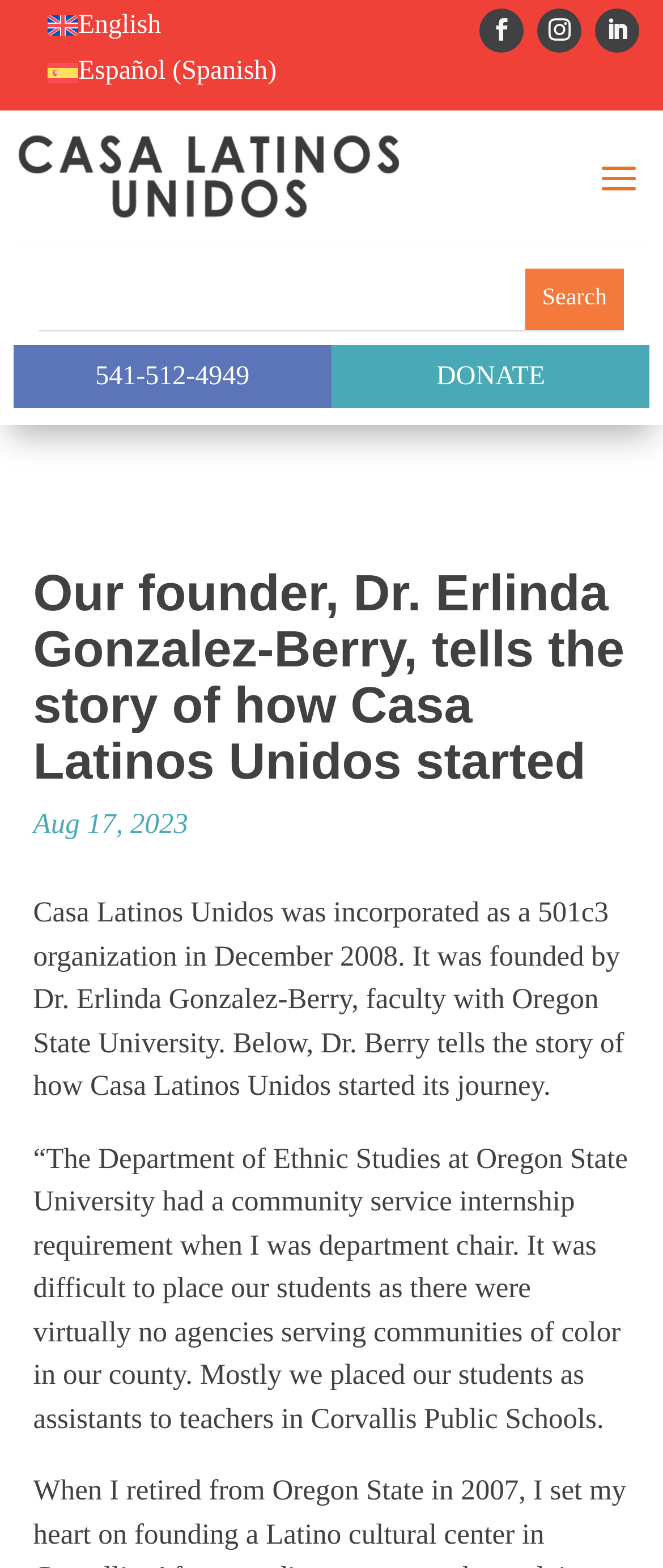Please specify the bounding box coordinates of the clickable region necessary for completing the following instruction: "Call 541-512-4949". The coordinates must consist of four float numbers between 0 and 1, i.e., [left, top, right, bottom].

[0.105, 0.225, 0.415, 0.255]